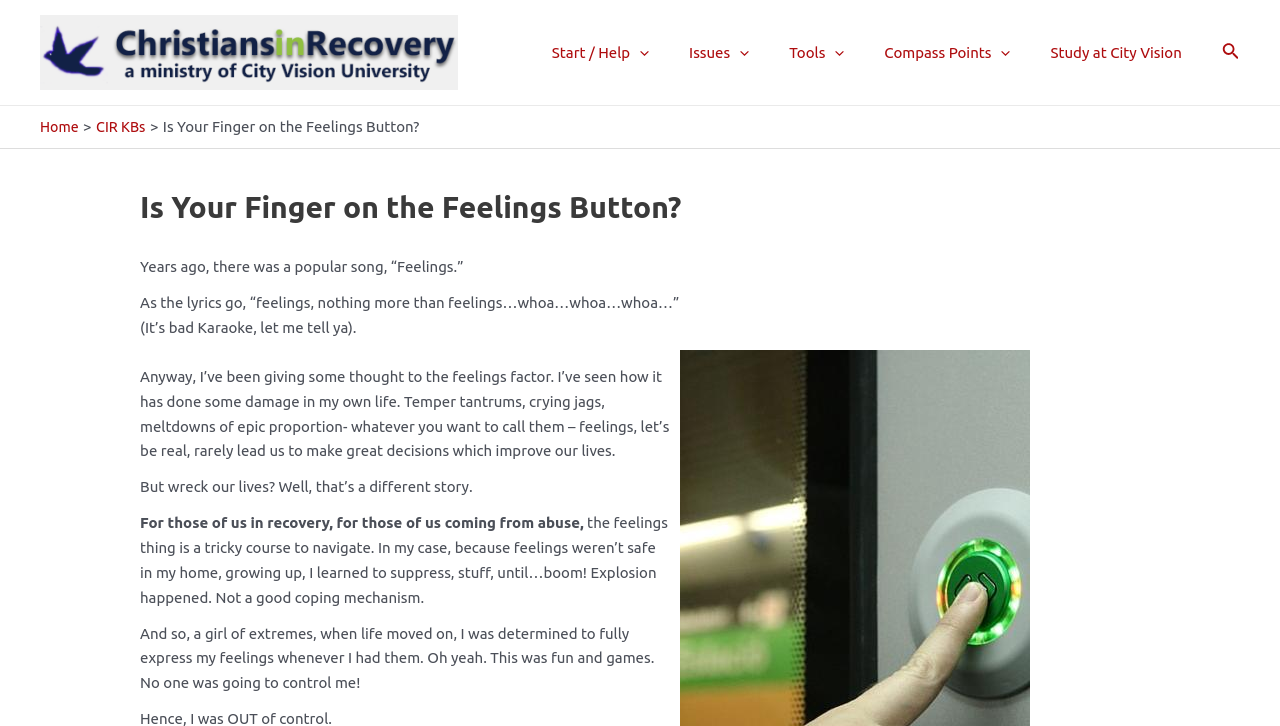What is the name of the logo?
Please answer the question with a single word or phrase, referencing the image.

Christians in Recovery logo